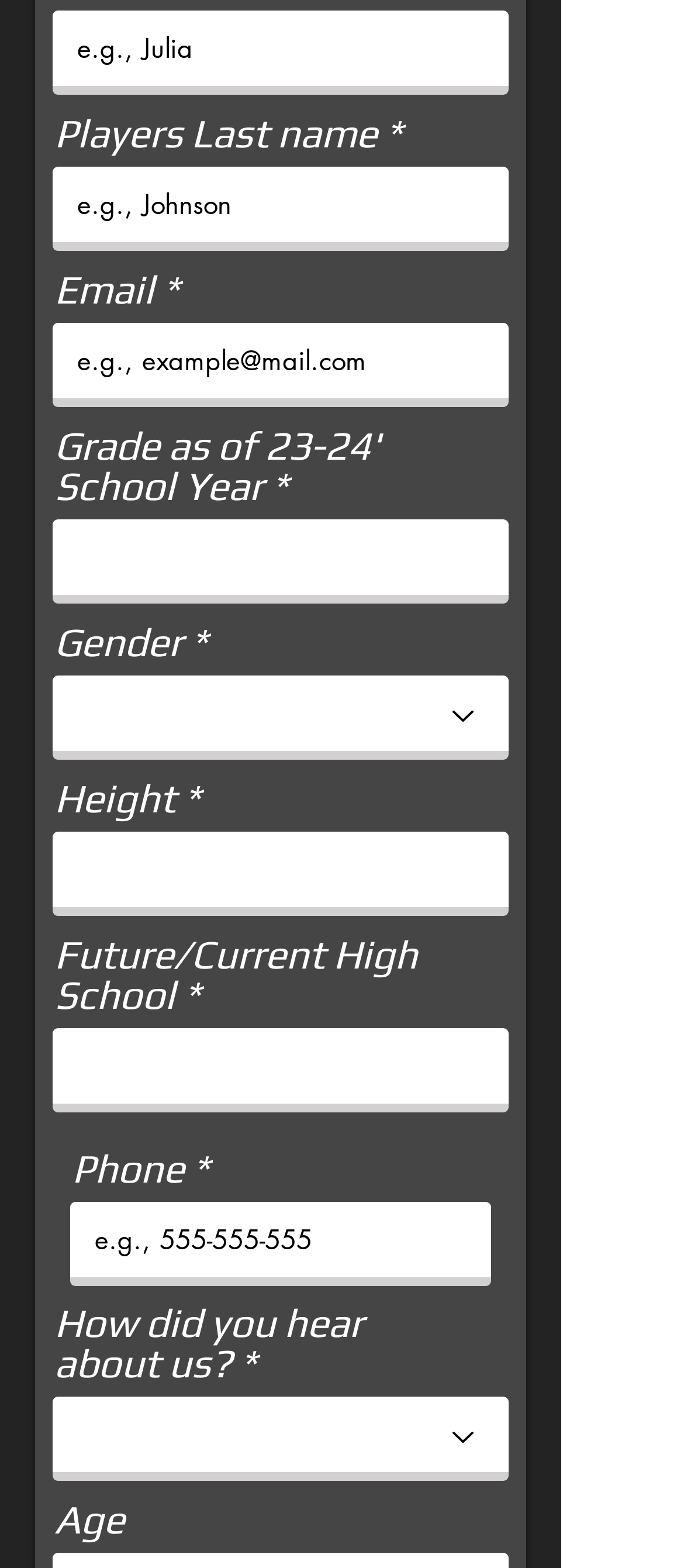Can you find the bounding box coordinates of the area I should click to execute the following instruction: "Input phone number"?

[0.103, 0.767, 0.718, 0.82]